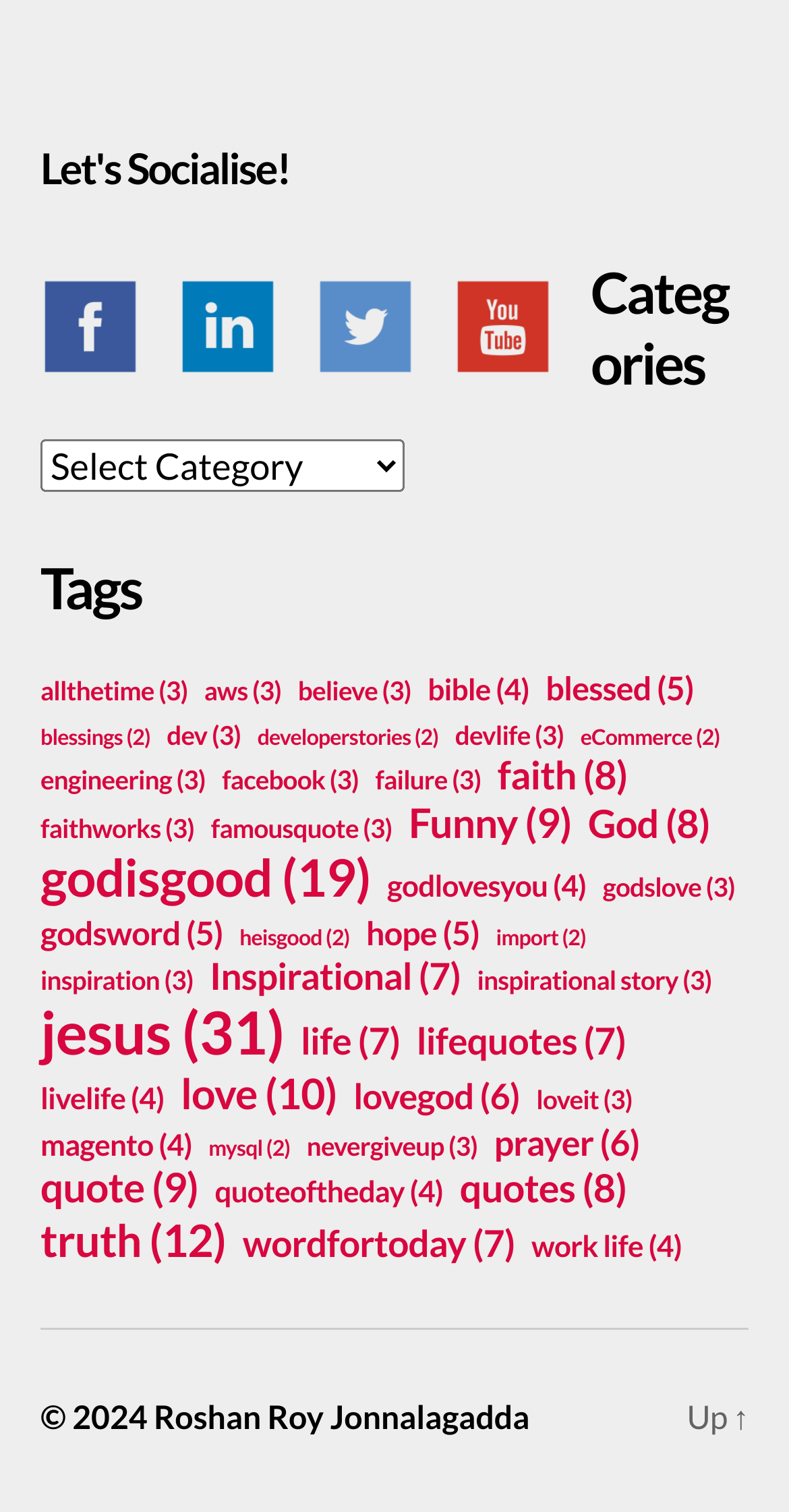Answer succinctly with a single word or phrase:
What is the text of the first heading?

Let's Socialise!